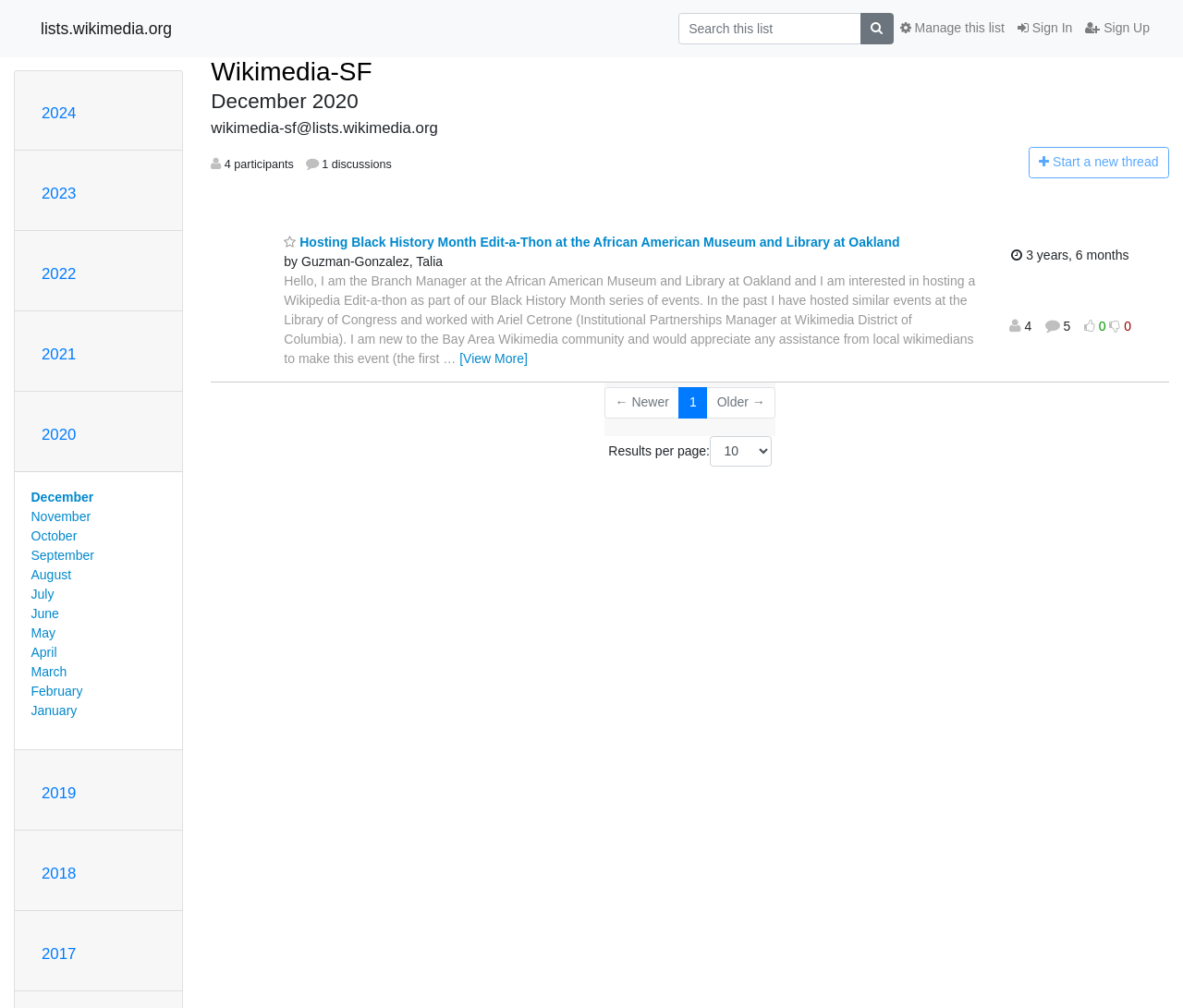What is the name of the organization hosting the event?
Using the information presented in the image, please offer a detailed response to the question.

The event 'Hosting Black History Month Edit-a-Thon' is hosted by the African American Museum and Library at Oakland, as mentioned in the thread description.